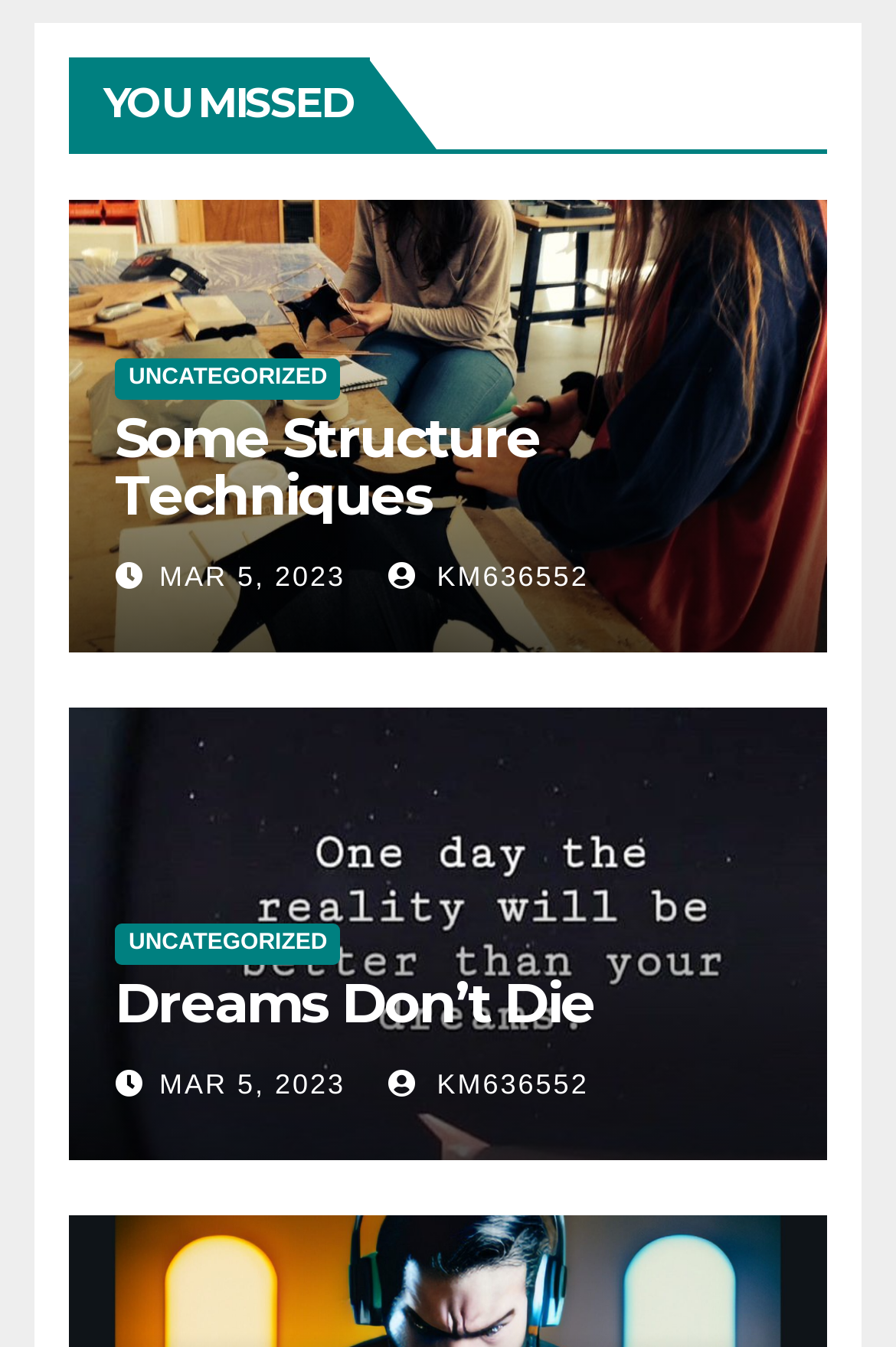Please look at the image and answer the question with a detailed explanation: How many articles are there on the webpage?

I identified the heading elements with corresponding link elements, which are 'Some Structure Techniques' and 'Dreams Don’t Die', totaling 2 articles.